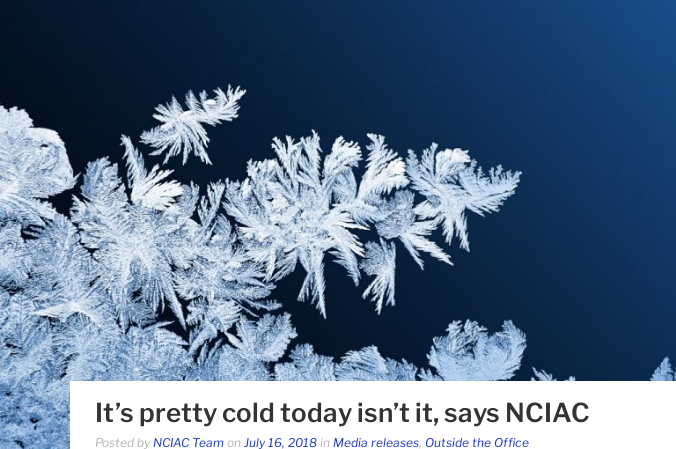Illustrate the image with a detailed caption.

The image captures intricate frost patterns glistening against a deep blue background, showcasing the delicate beauty of nature's artistry in winter. Accompanying this stunning visual is the text, "It’s pretty cold today isn’t it, says NCIAC," indicating a playful commentary on the chilly weather. This content was posted by the NCIAC Team on July 16, 2018, within the context of media releases, under the category "Outside the Office." The frost formations display a variety of shapes and sizes, evoking a serene winter atmosphere and emphasizing the cold temperatures experienced on that day.